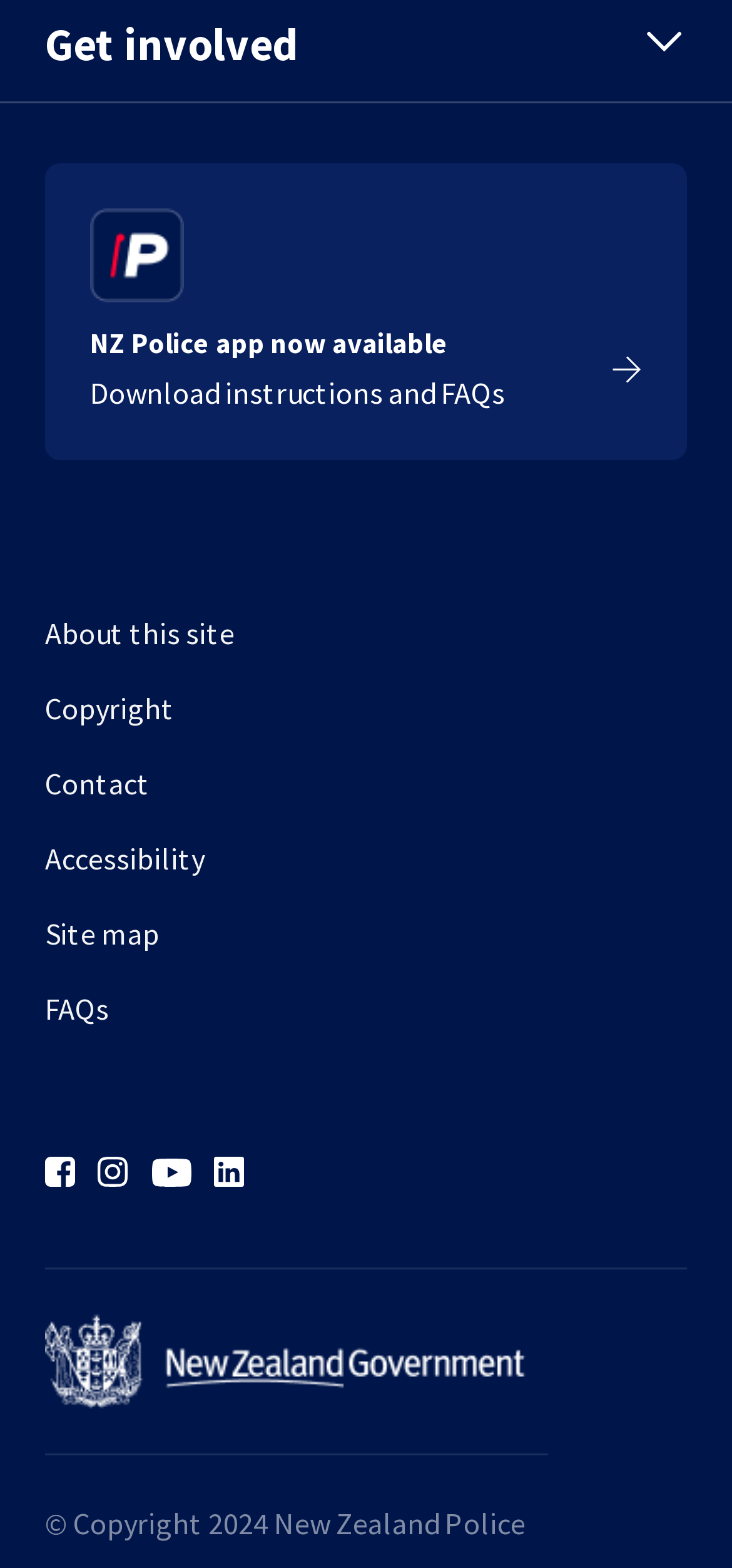Identify the bounding box for the described UI element. Provide the coordinates in (top-left x, top-left y, bottom-right x, bottom-right y) format with values ranging from 0 to 1: alt="Linkedin icon"

[0.291, 0.737, 0.332, 0.756]